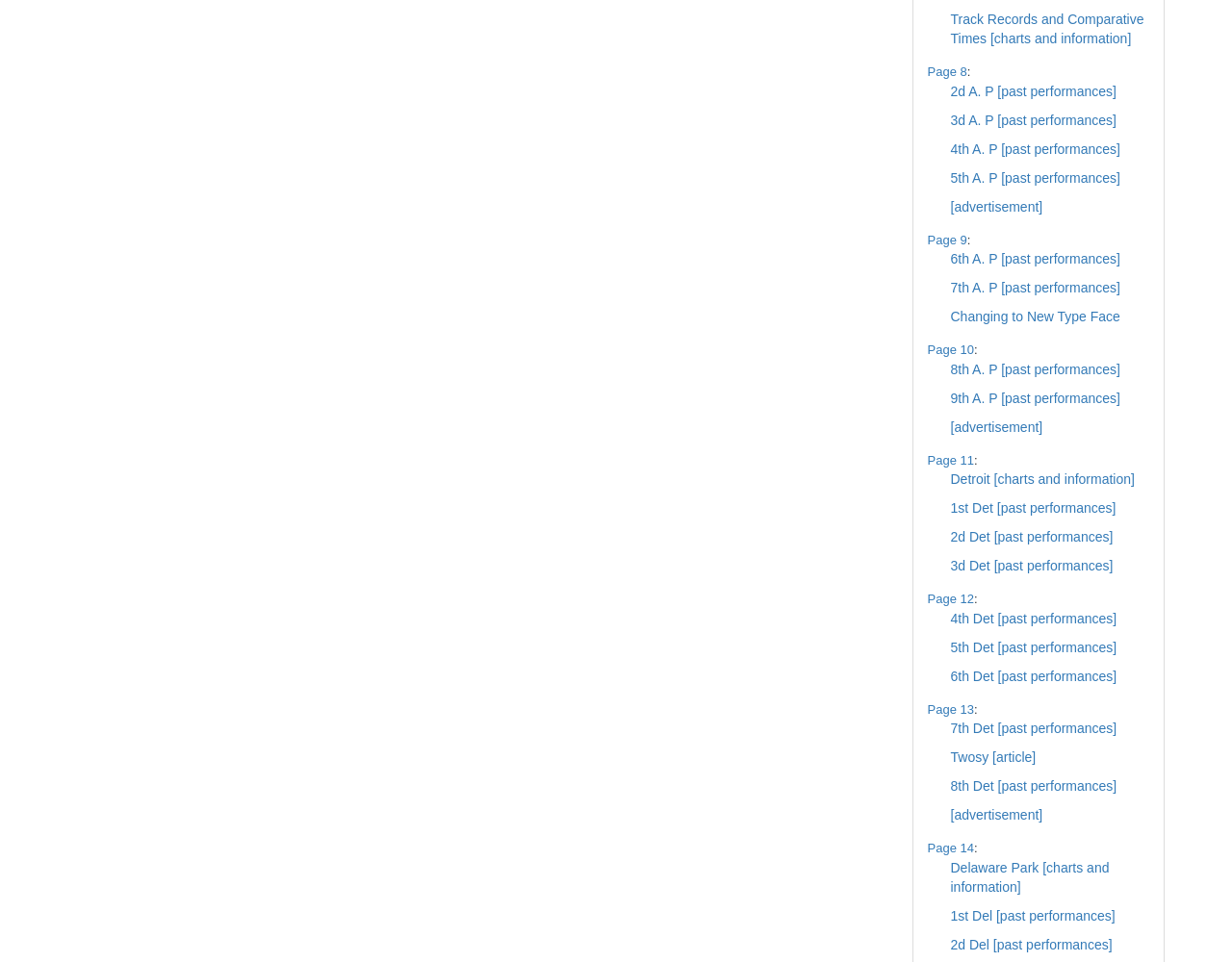Determine the coordinates of the bounding box that should be clicked to complete the instruction: "View Delaware Park charts and information". The coordinates should be represented by four float numbers between 0 and 1: [left, top, right, bottom].

[0.771, 0.894, 0.9, 0.93]